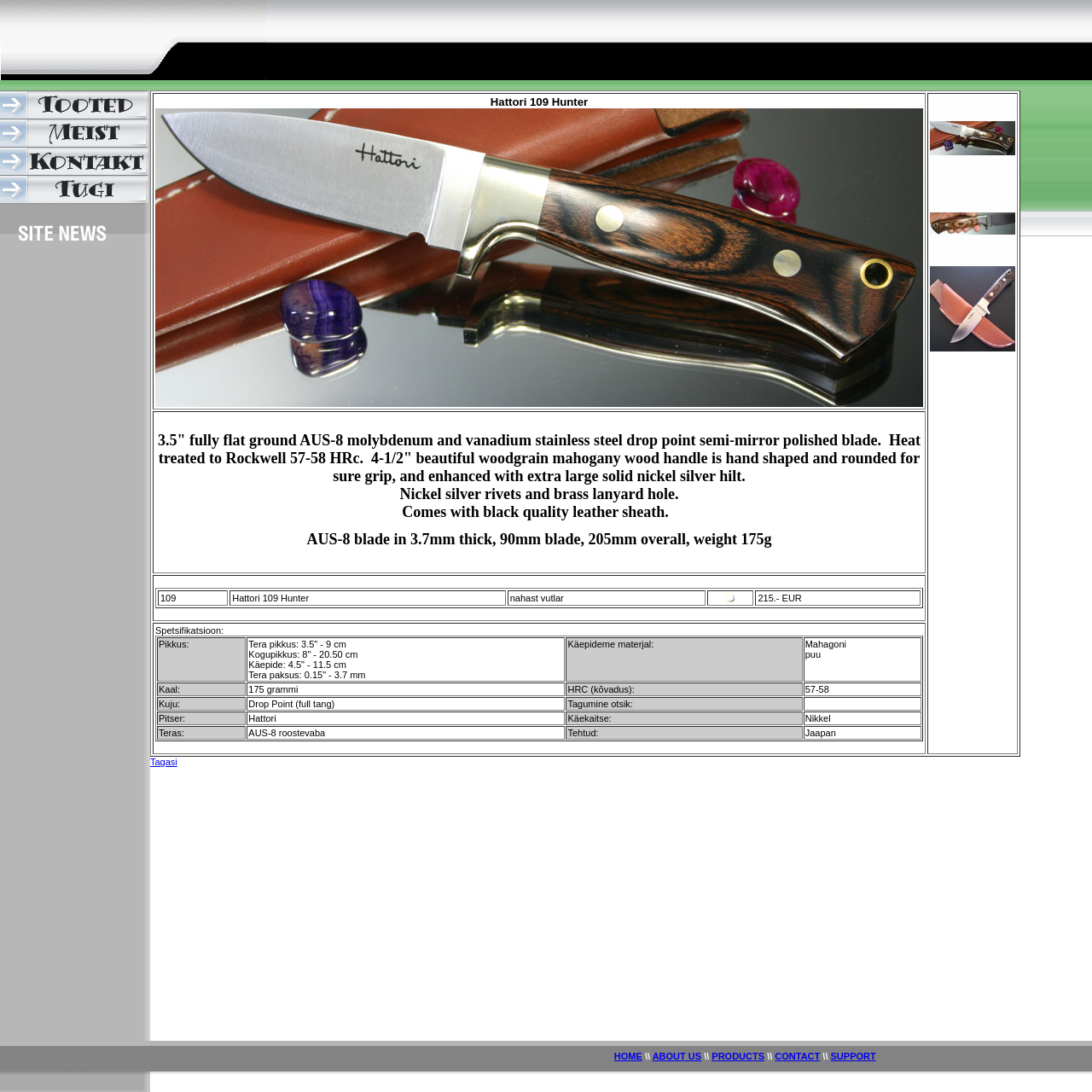Please provide a one-word or short phrase answer to the question:
What is the price of the knife?

215.- EUR